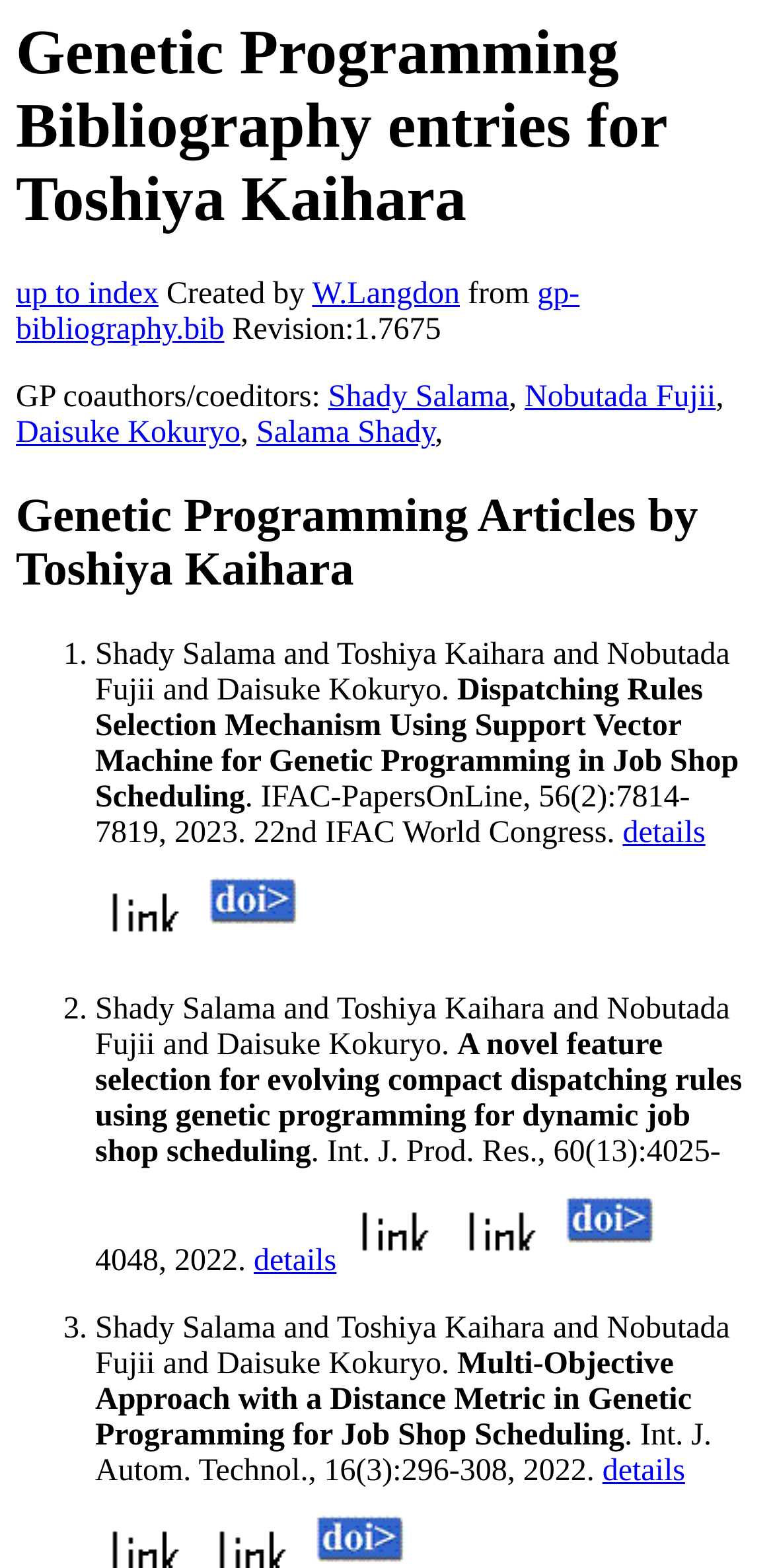What is the journal of the second article?
Please answer the question with a detailed and comprehensive explanation.

I looked at the list of articles and found the second one which mentions 'Int. J. Prod. Res.' as the journal.